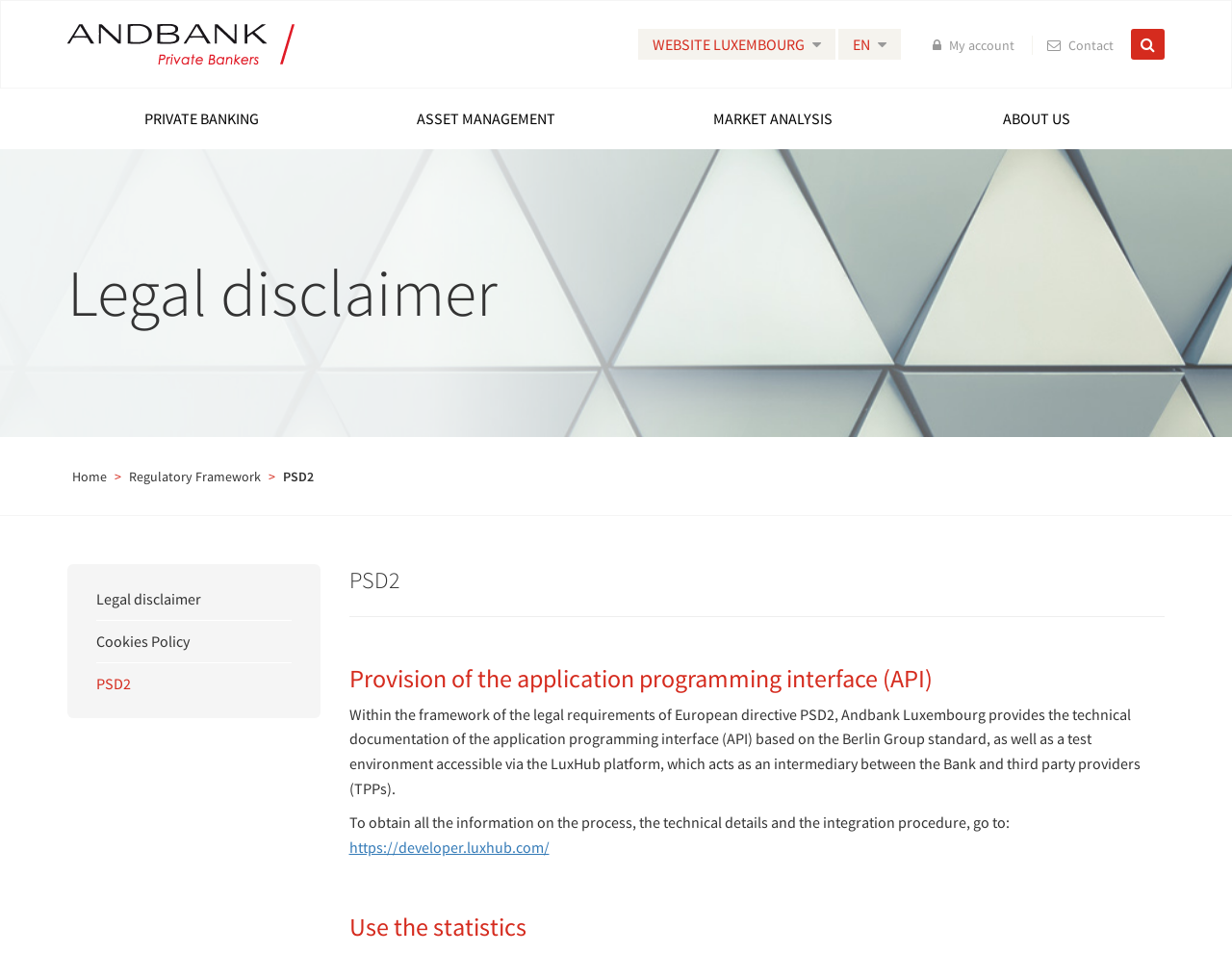What is the name of the bank?
Examine the webpage screenshot and provide an in-depth answer to the question.

I found the name of the bank by looking at the text 'Andbank Luxembourg provides the technical documentation of the application programming interface (API)' which is located in the main content area of the webpage.